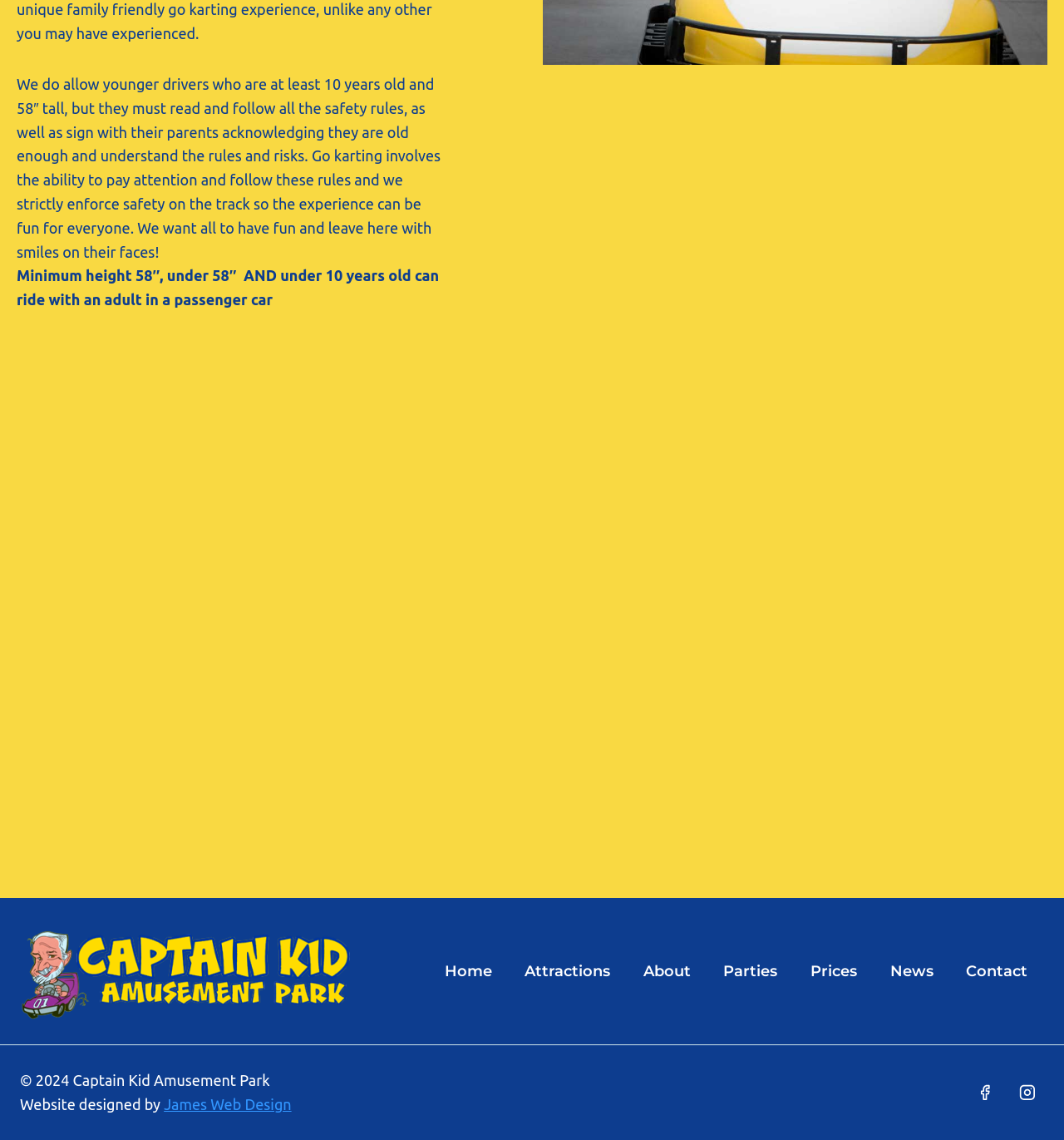What is the name of the website designer? Using the information from the screenshot, answer with a single word or phrase.

James Web Design